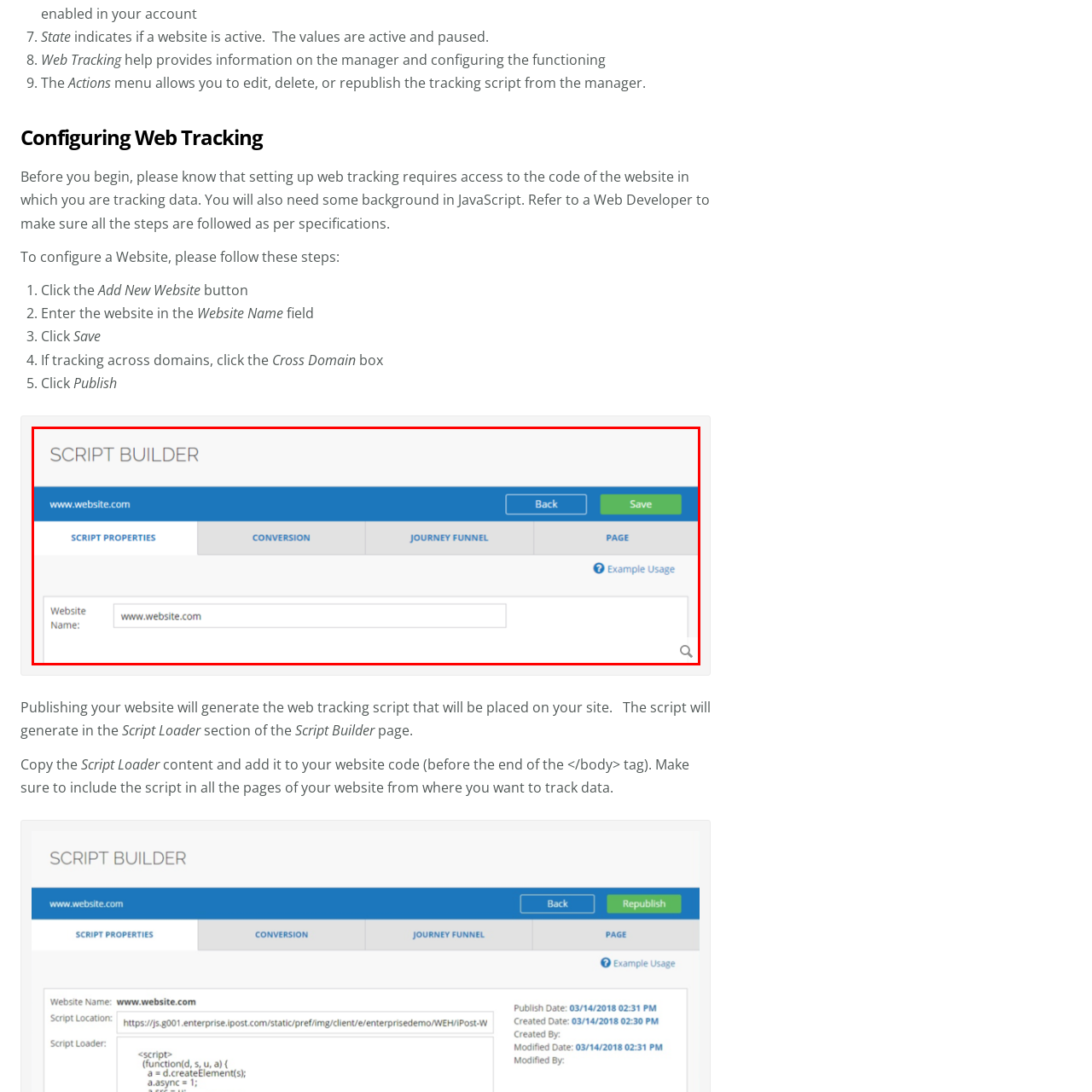Examine the red-bounded region in the image and describe it in detail.

The image displays a section of the "Script Builder" interface used for configuring web tracking scripts. At the top, the name of a website, "www.website.com," is prominently featured, indicating where users should input the website they wish to track. Below this field, there are navigation tabs labeled "SCRIPT PROPERTIES," "CONVERSION," "JOURNEY FUNNEL," and "PAGE," allowing users to navigate different configuration options. To the left, there's a clear action button labeled "Back" for users to return to a previous screen, and a vibrant green "Save" button, crucial for saving the inputted information. This screen is likely part of a larger tool designed for managing website tracking scripts, aimed at enhancing digital analytics capabilities.